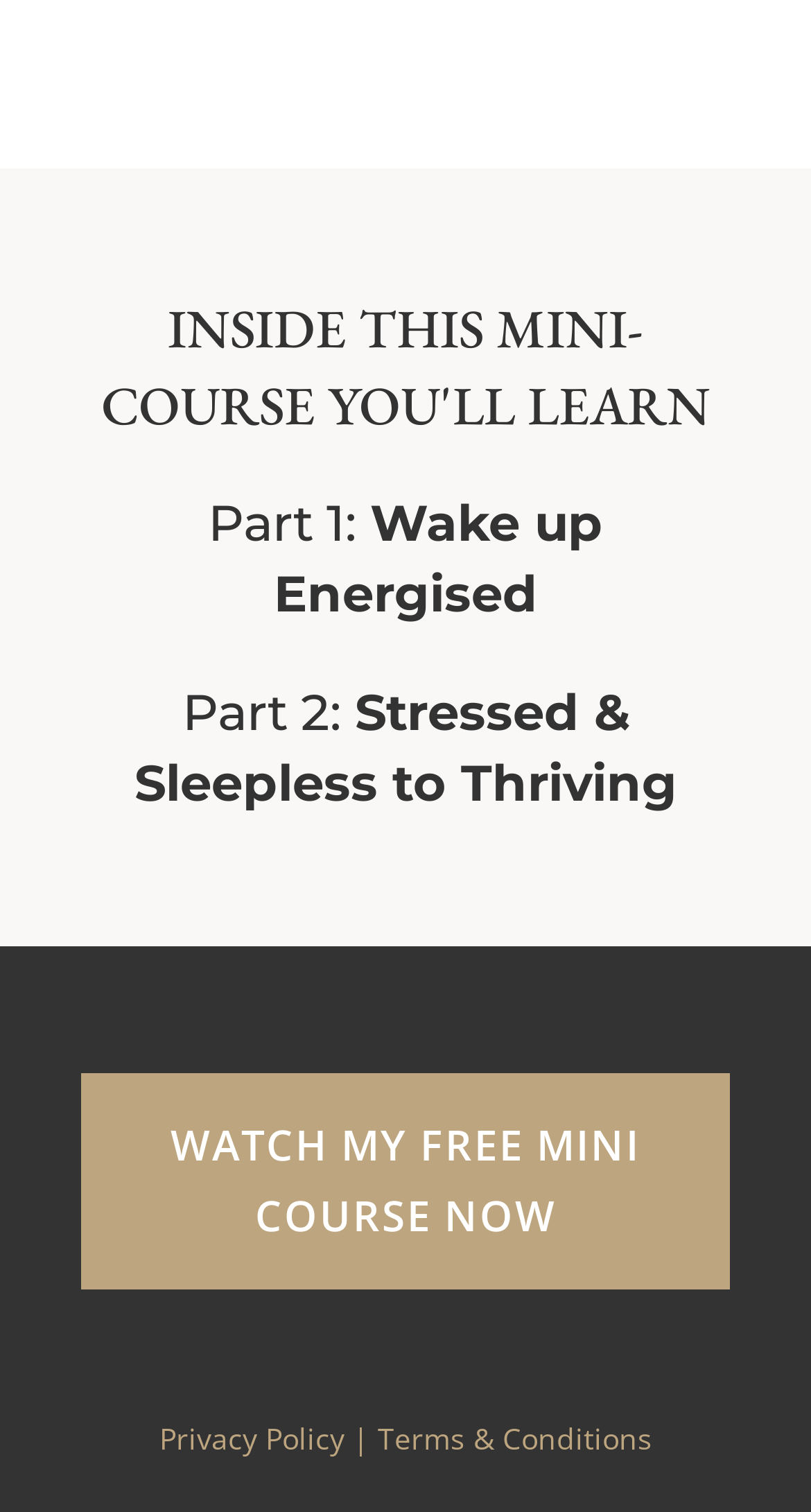Locate and provide the bounding box coordinates for the HTML element that matches this description: "Terms & Conditions".

[0.465, 0.937, 0.804, 0.964]